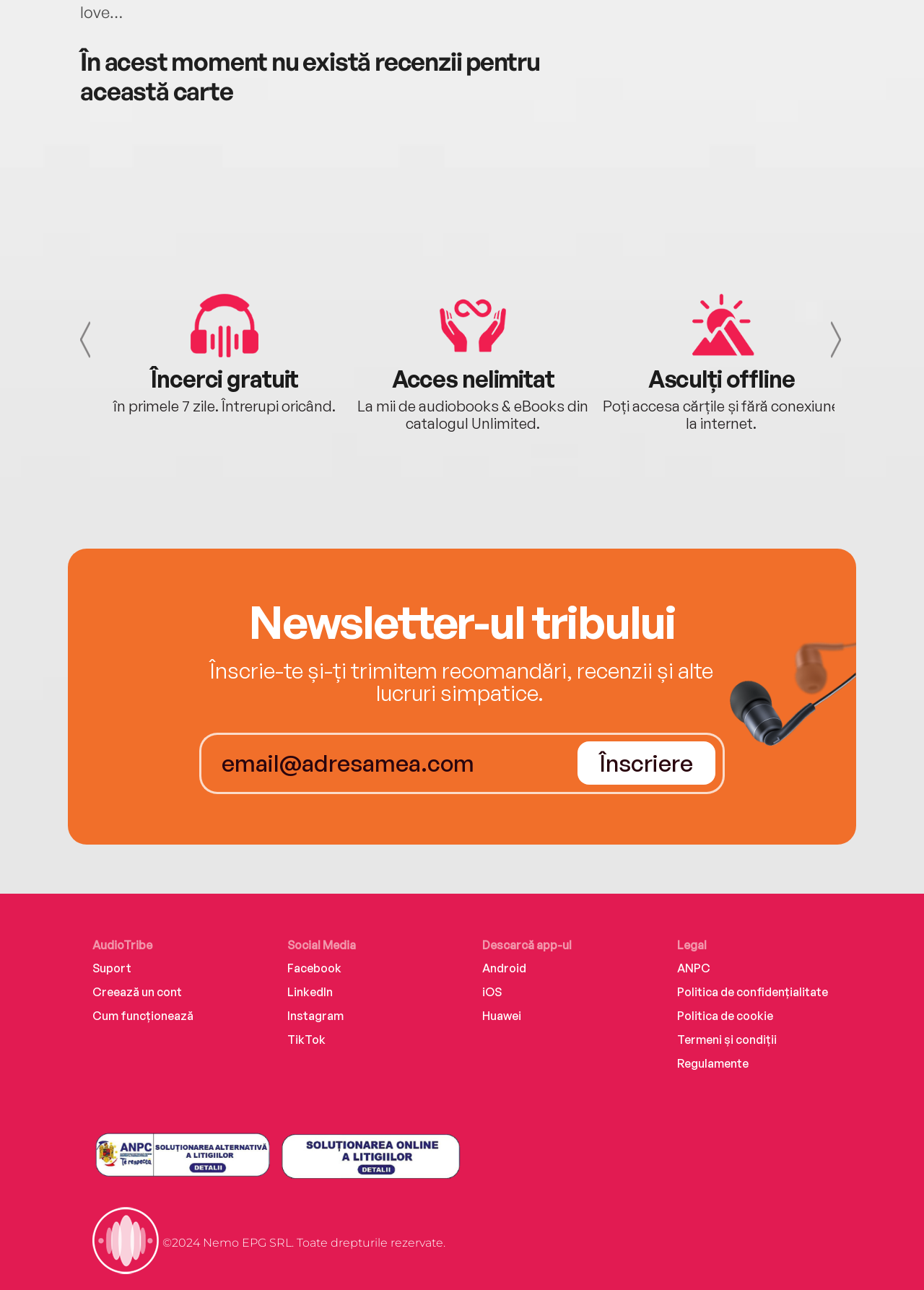How can users access the website's content offline?
Provide a detailed and extensive answer to the question.

I found the answer by looking at the heading element that says 'Asculți offline' which translates to 'Listen offline', and then looking at the links to download the app for Android, iOS, and Huawei devices.